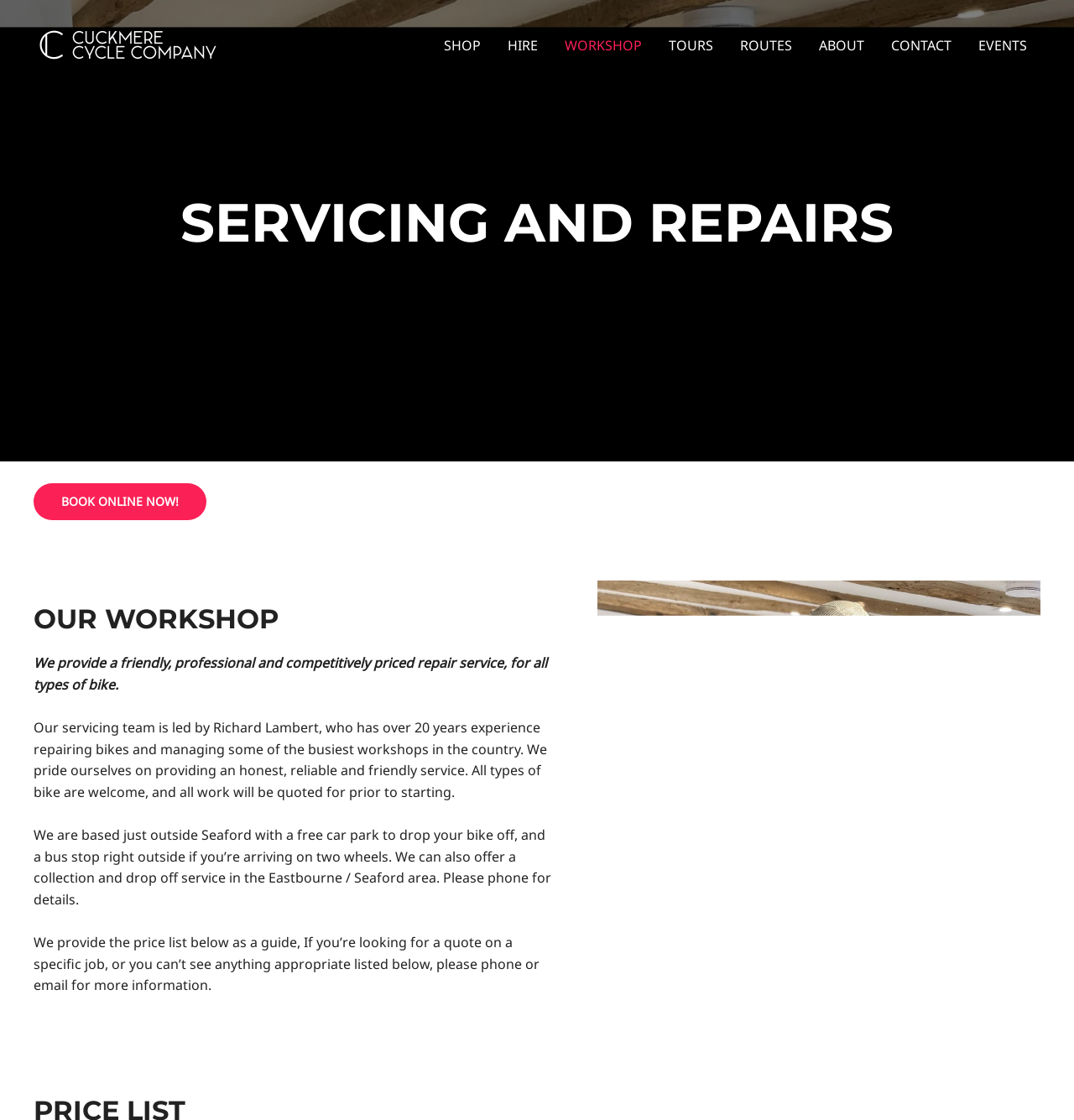Locate the bounding box of the UI element based on this description: "August 23, 2023". Provide four float numbers between 0 and 1 as [left, top, right, bottom].

None